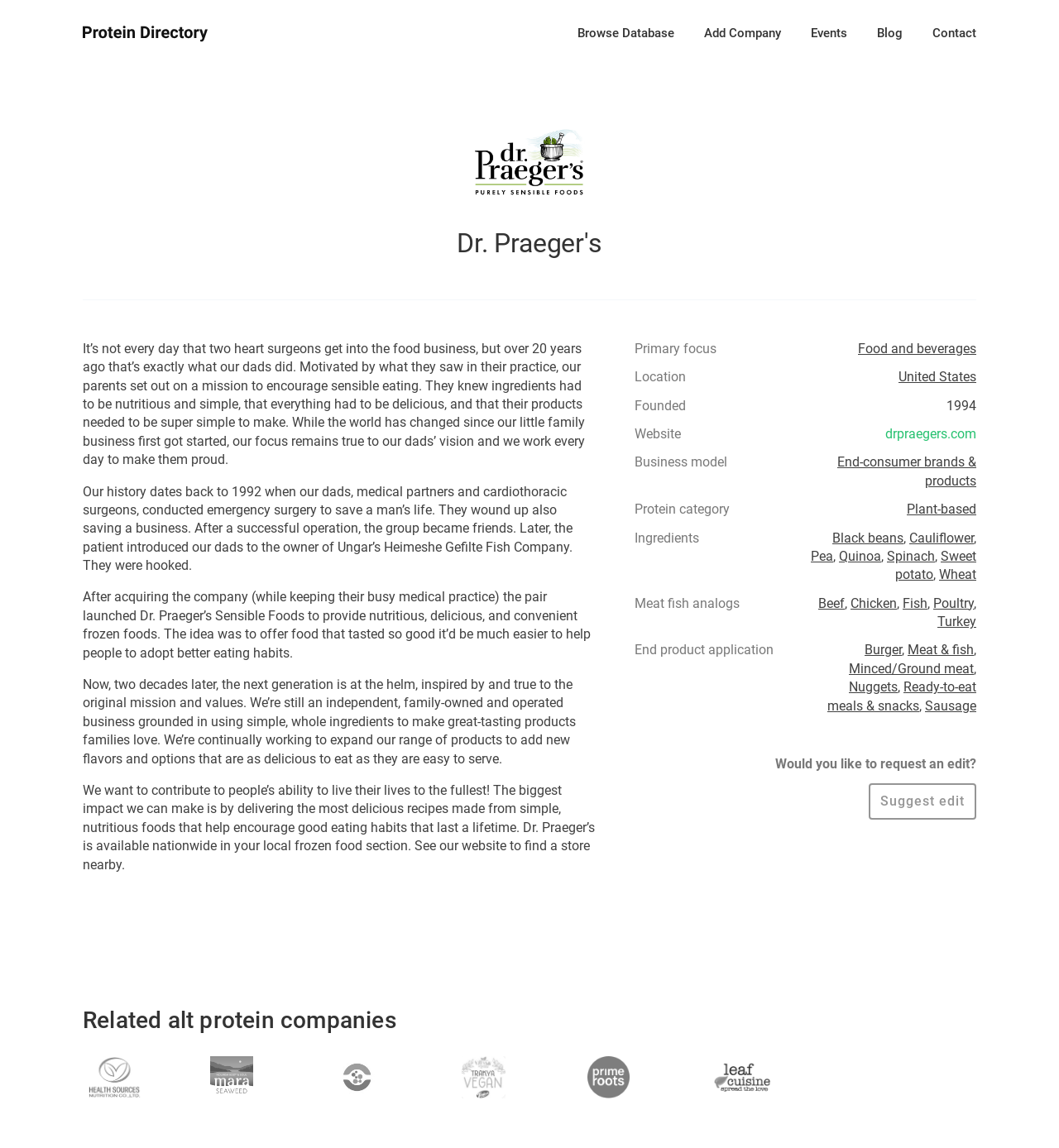Show me the bounding box coordinates of the clickable region to achieve the task as per the instruction: "Learn about Falkenberg Housing Estate".

None